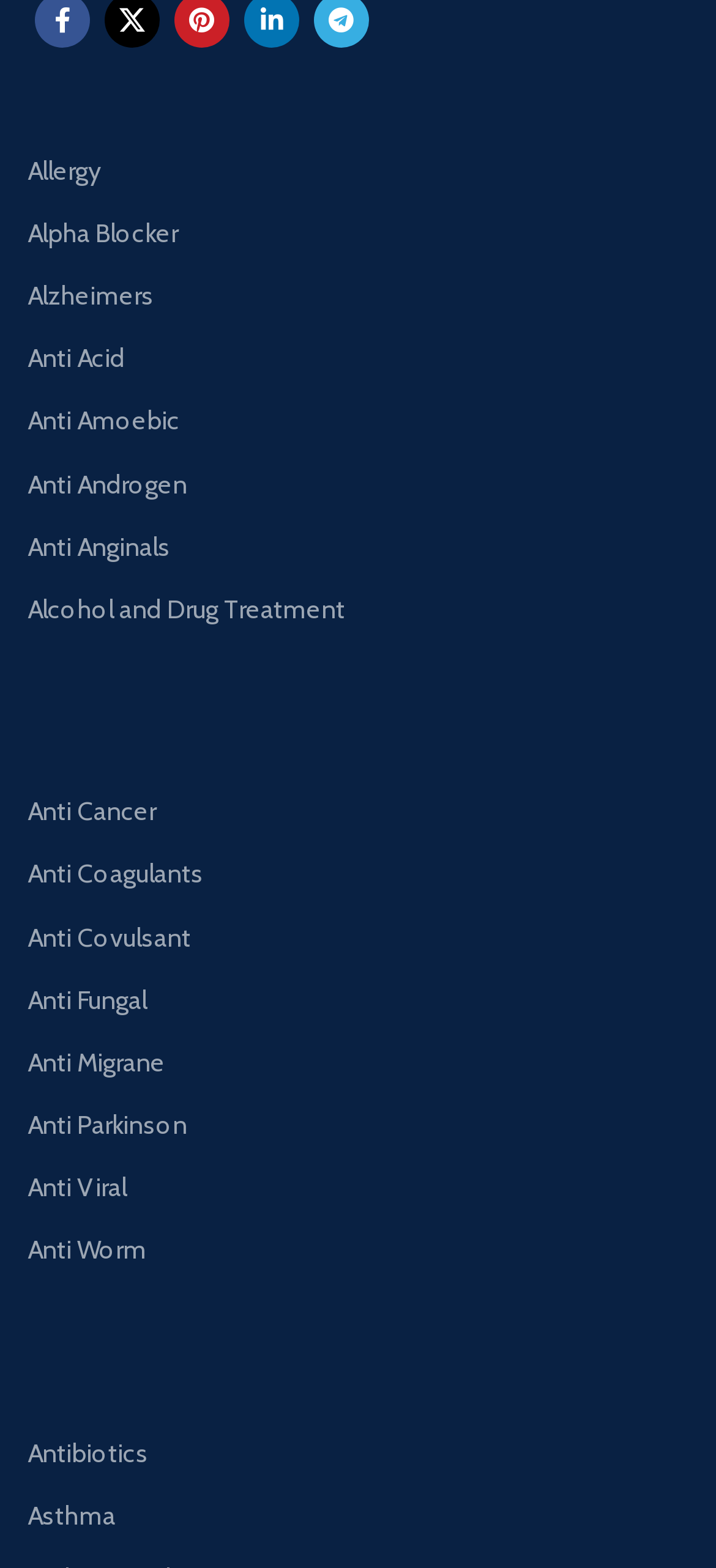Specify the bounding box coordinates for the region that must be clicked to perform the given instruction: "Read the 'Life’s Little Instruction Book' article".

None